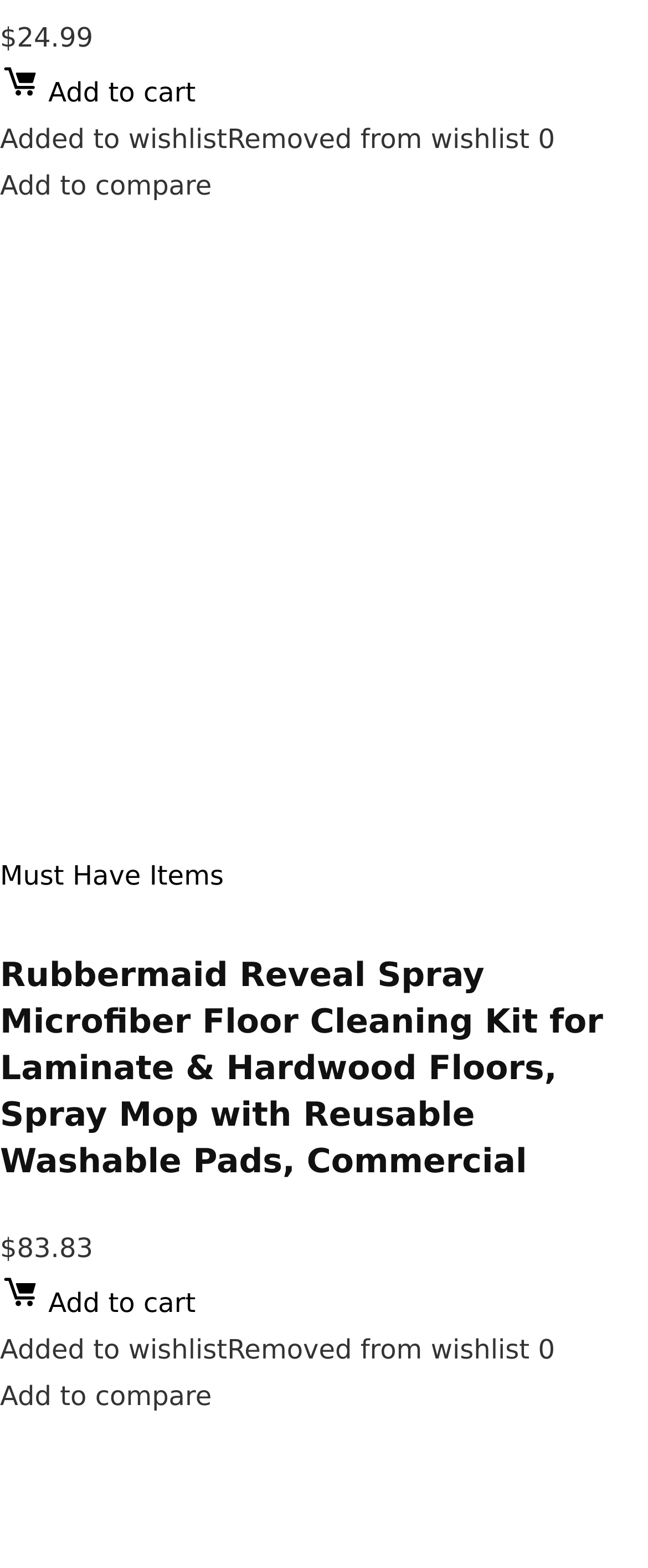Answer with a single word or phrase: 
What is the name of the second product?

Sunany Travel Pillow